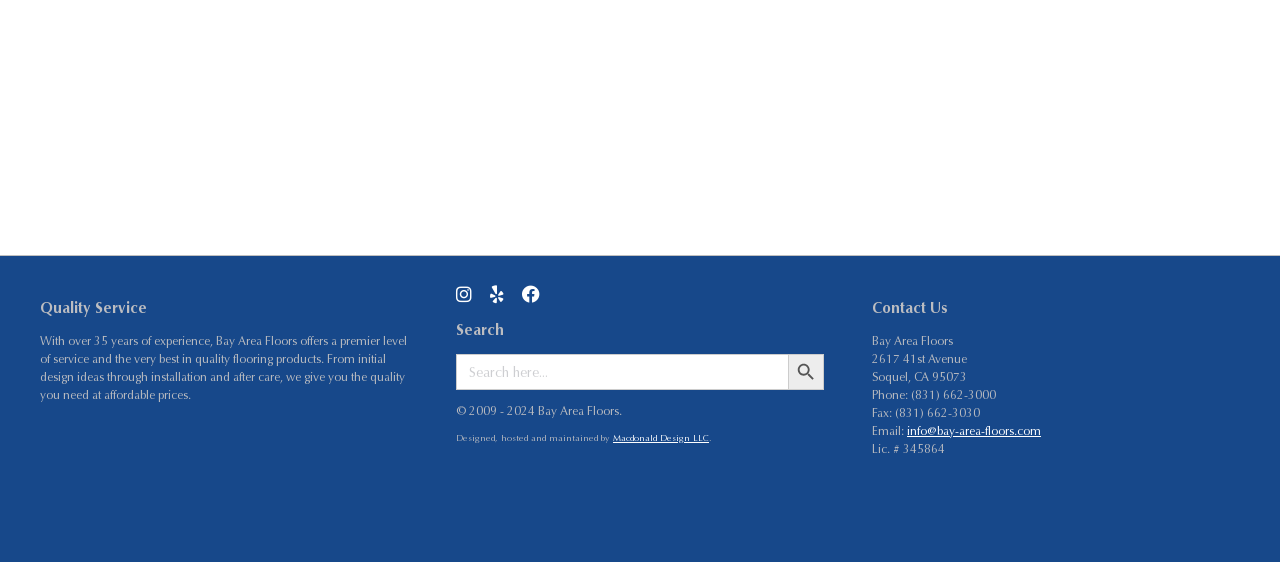Extract the bounding box coordinates for the UI element described as: "aria-label="email" name="fields[email]" placeholder="Email"".

None